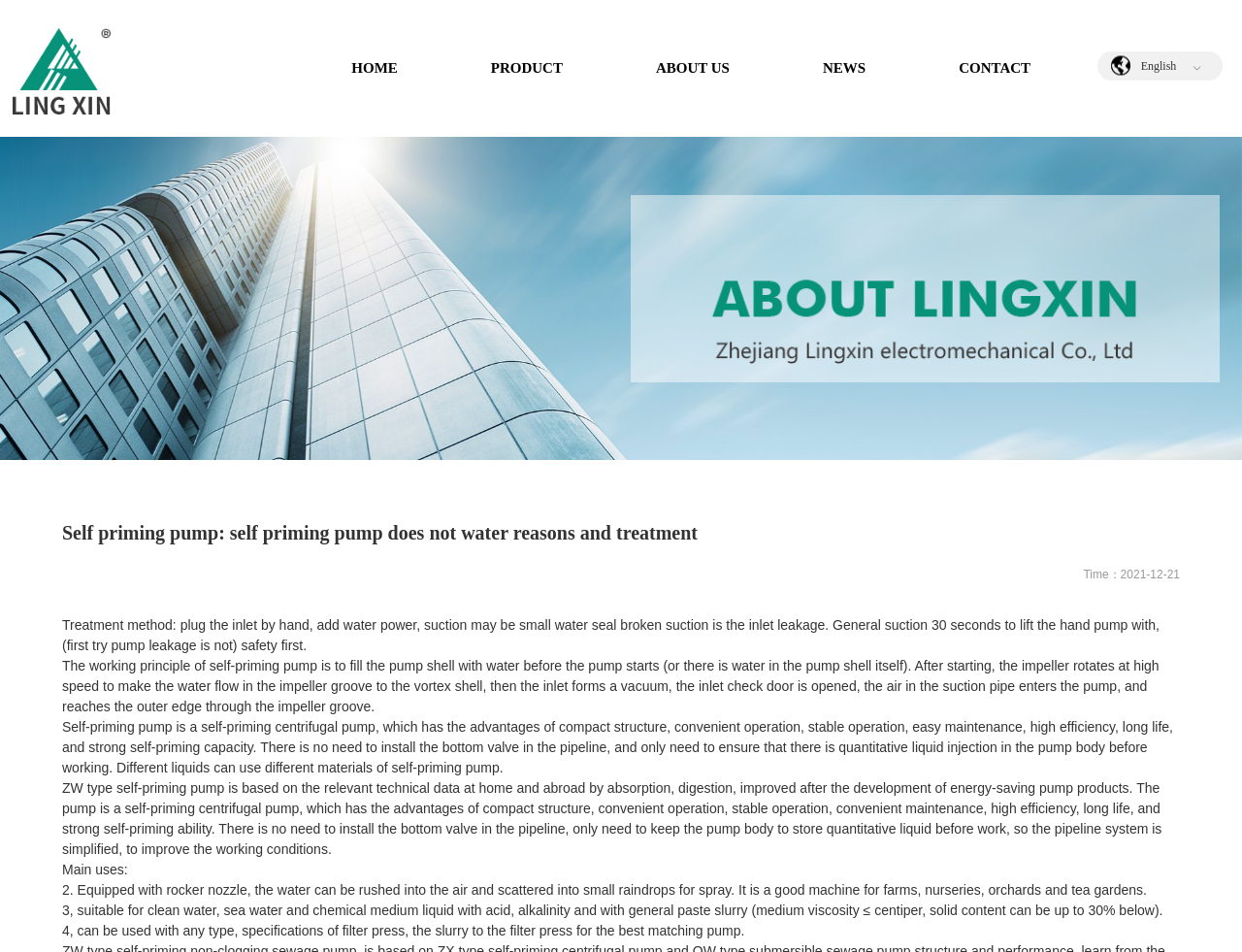Answer briefly with one word or phrase:
What is the advantage of ZW type self-priming pump?

Compact structure and high efficiency